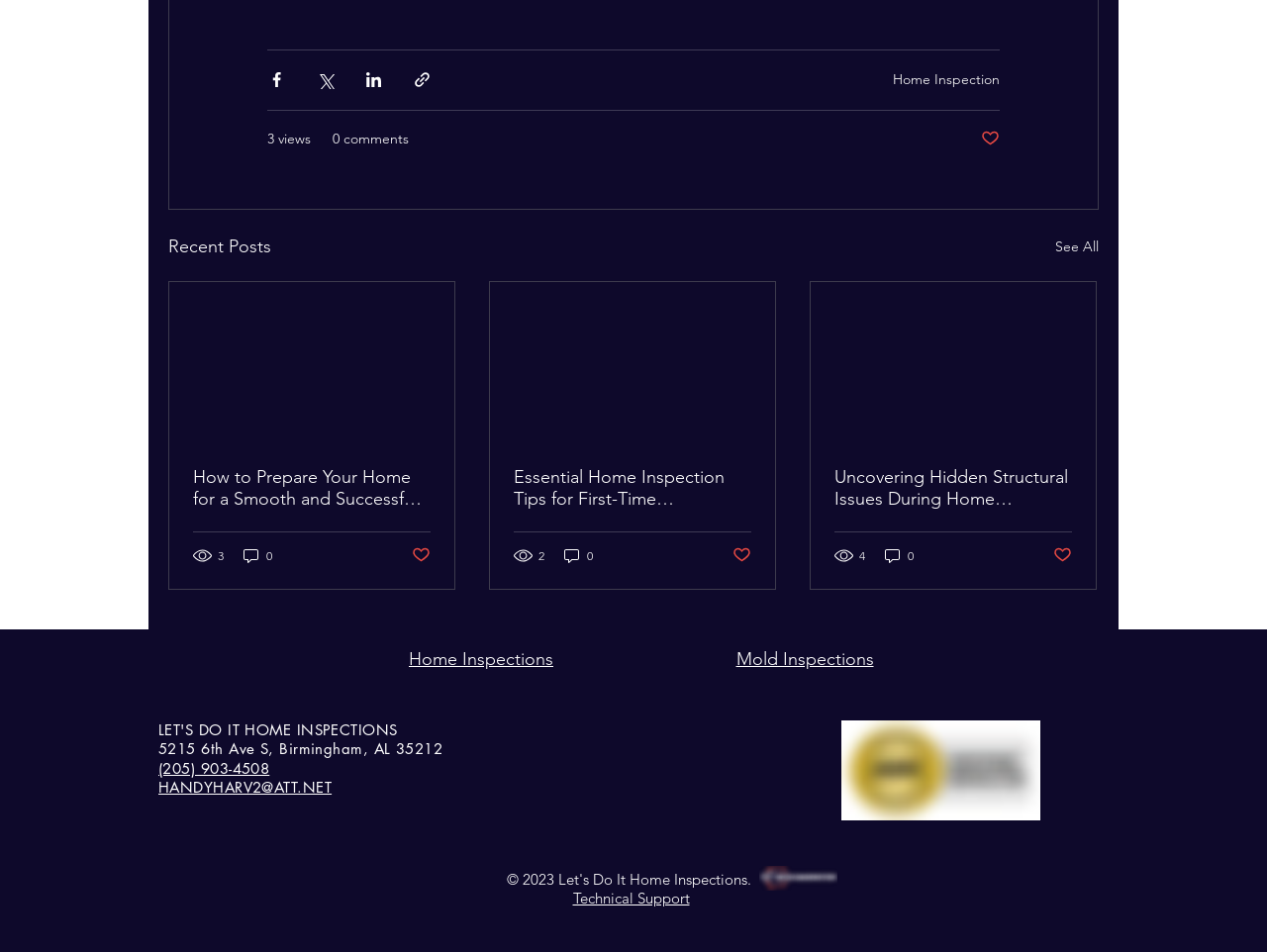How many views does the first article have?
Can you provide a detailed and comprehensive answer to the question?

I found the view count in the generic element, which is '3 views', so the first article has 3 views.